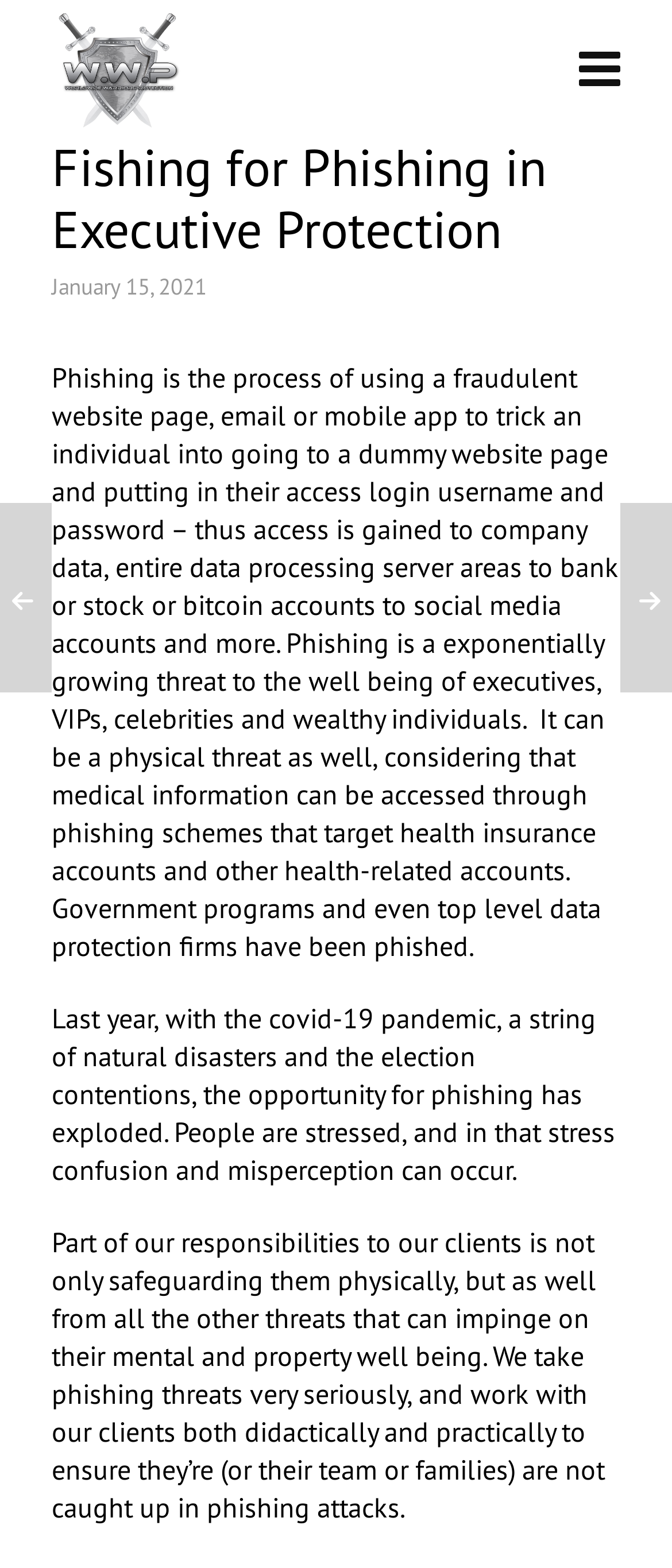Use the information in the screenshot to answer the question comprehensively: What is phishing?

Based on the webpage content, phishing is defined as the process of using a fraudulent website page, email or mobile app to trick an individual into going to a dummy website page and putting in their access login username and password, thus gaining access to company data, entire data processing server areas to bank or stock or bitcoin accounts to social media accounts and more.